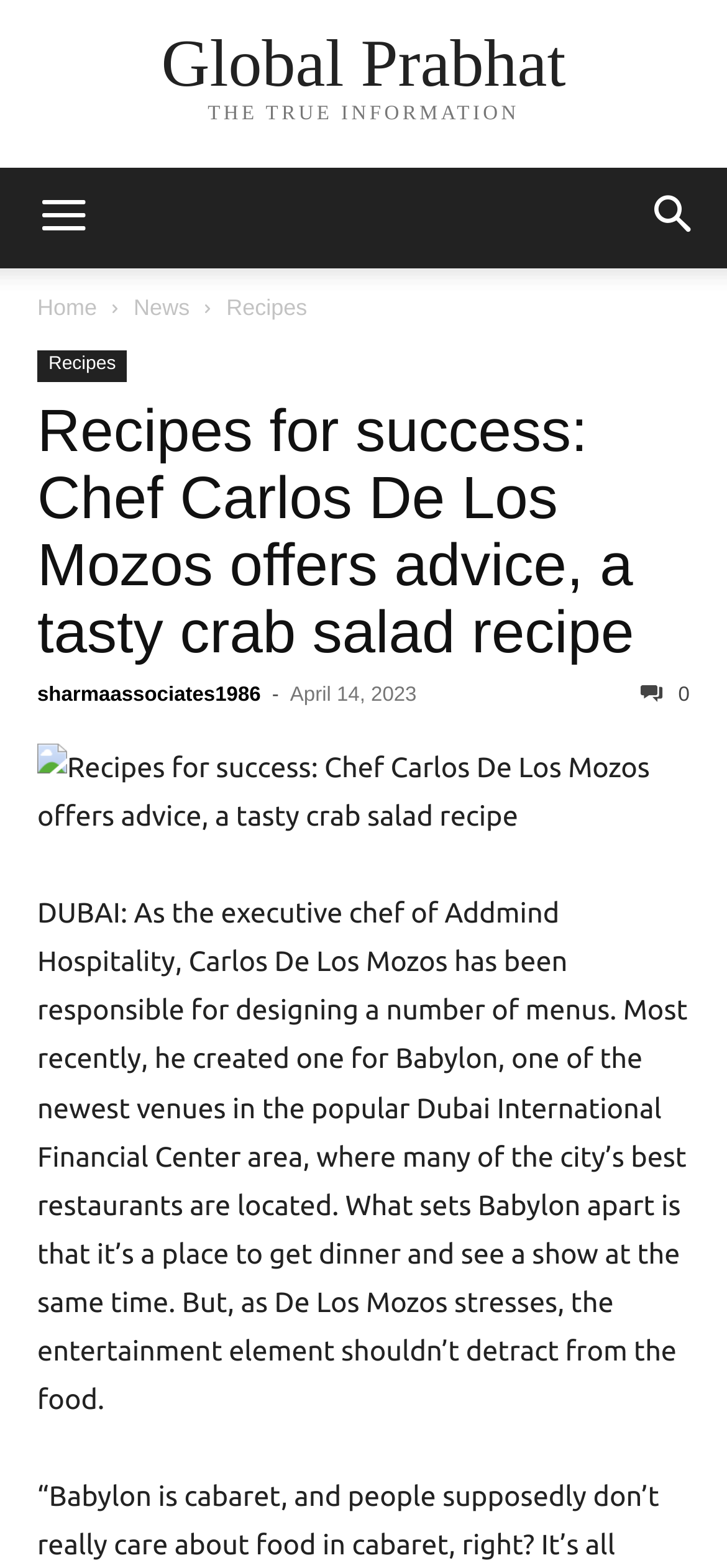Determine the bounding box coordinates of the region I should click to achieve the following instruction: "Click on the 'News' link". Ensure the bounding box coordinates are four float numbers between 0 and 1, i.e., [left, top, right, bottom].

[0.184, 0.188, 0.261, 0.204]